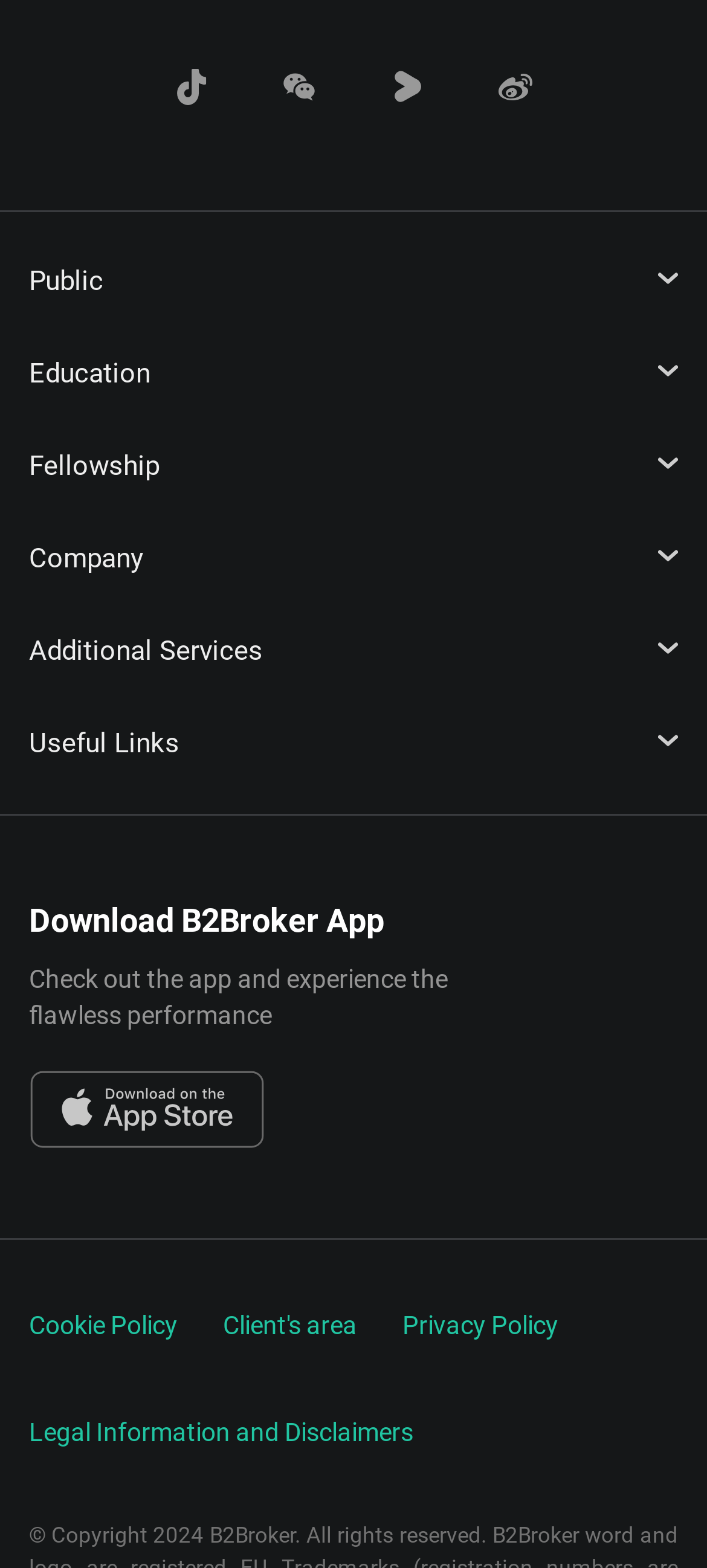What type of information is provided in the 'Useful Links' section?
Please answer the question with as much detail and depth as you can.

The 'Useful Links' section contains links to pages with information about the company, such as the cookie policy, privacy policy, and legal information and disclaimers, suggesting that it provides resources for users who want to learn more about the company and its policies.